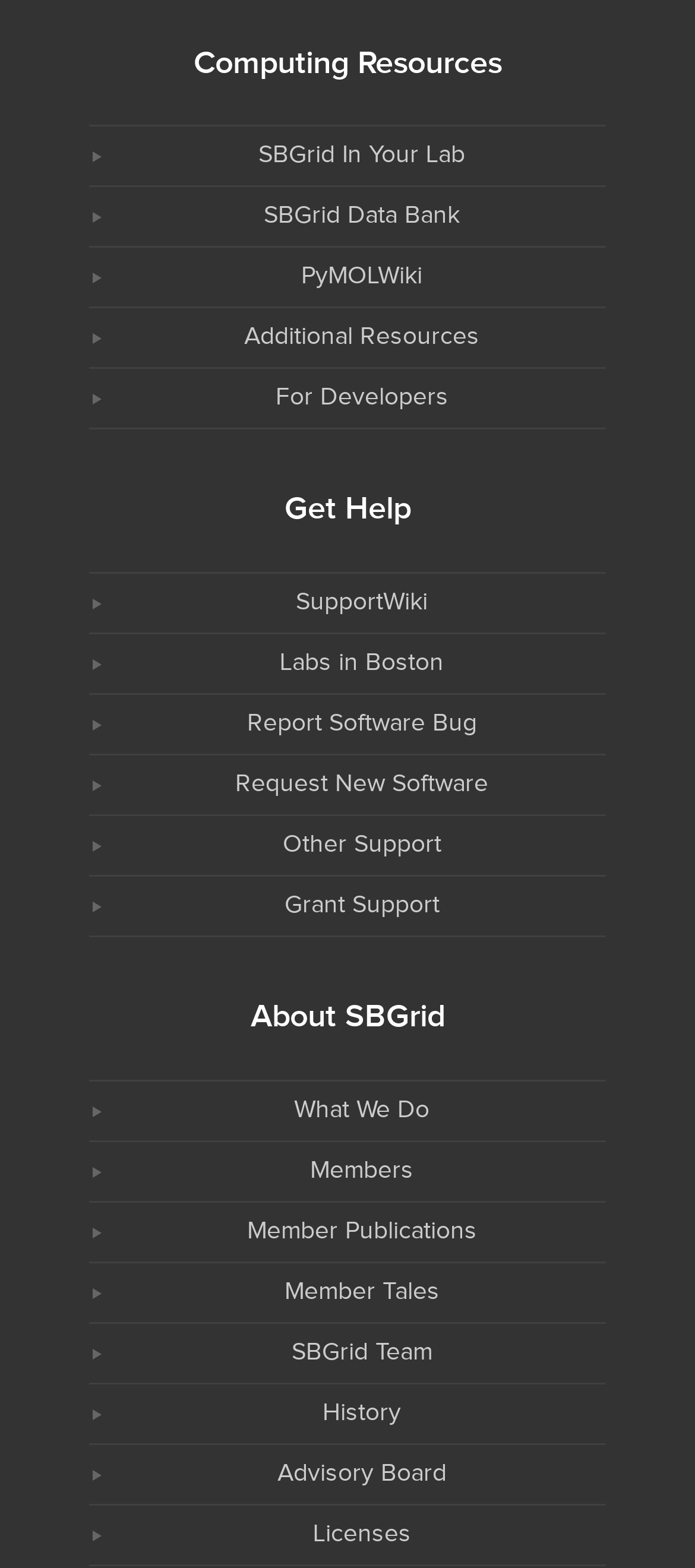Identify the bounding box coordinates of the section that should be clicked to achieve the task described: "View member publications".

[0.355, 0.731, 0.686, 0.75]